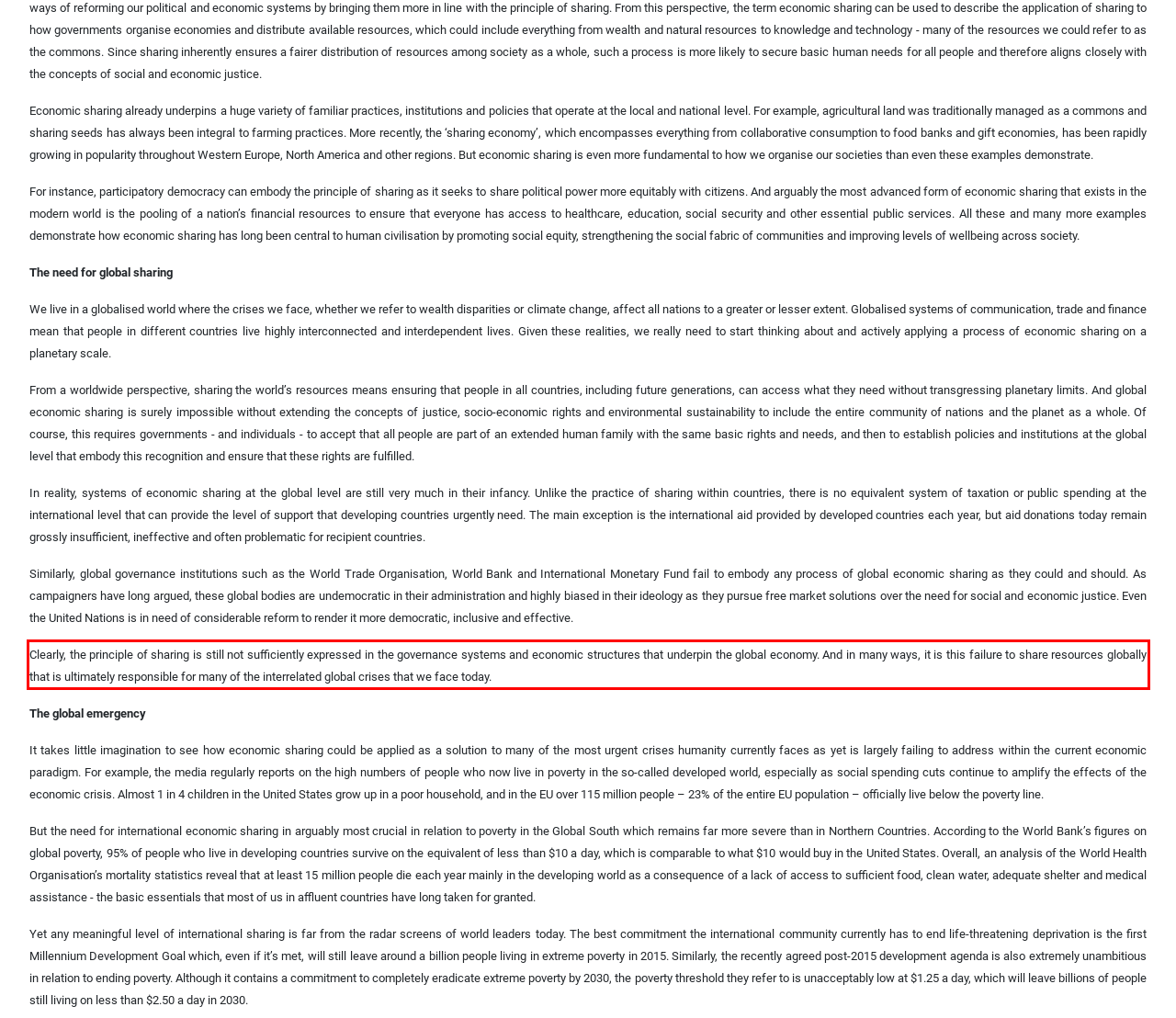You are looking at a screenshot of a webpage with a red rectangle bounding box. Use OCR to identify and extract the text content found inside this red bounding box.

Clearly, the principle of sharing is still not sufficiently expressed in the governance systems and economic structures that underpin the global economy. And in many ways, it is this failure to share resources globally that is ultimately responsible for many of the interrelated global crises that we face today.